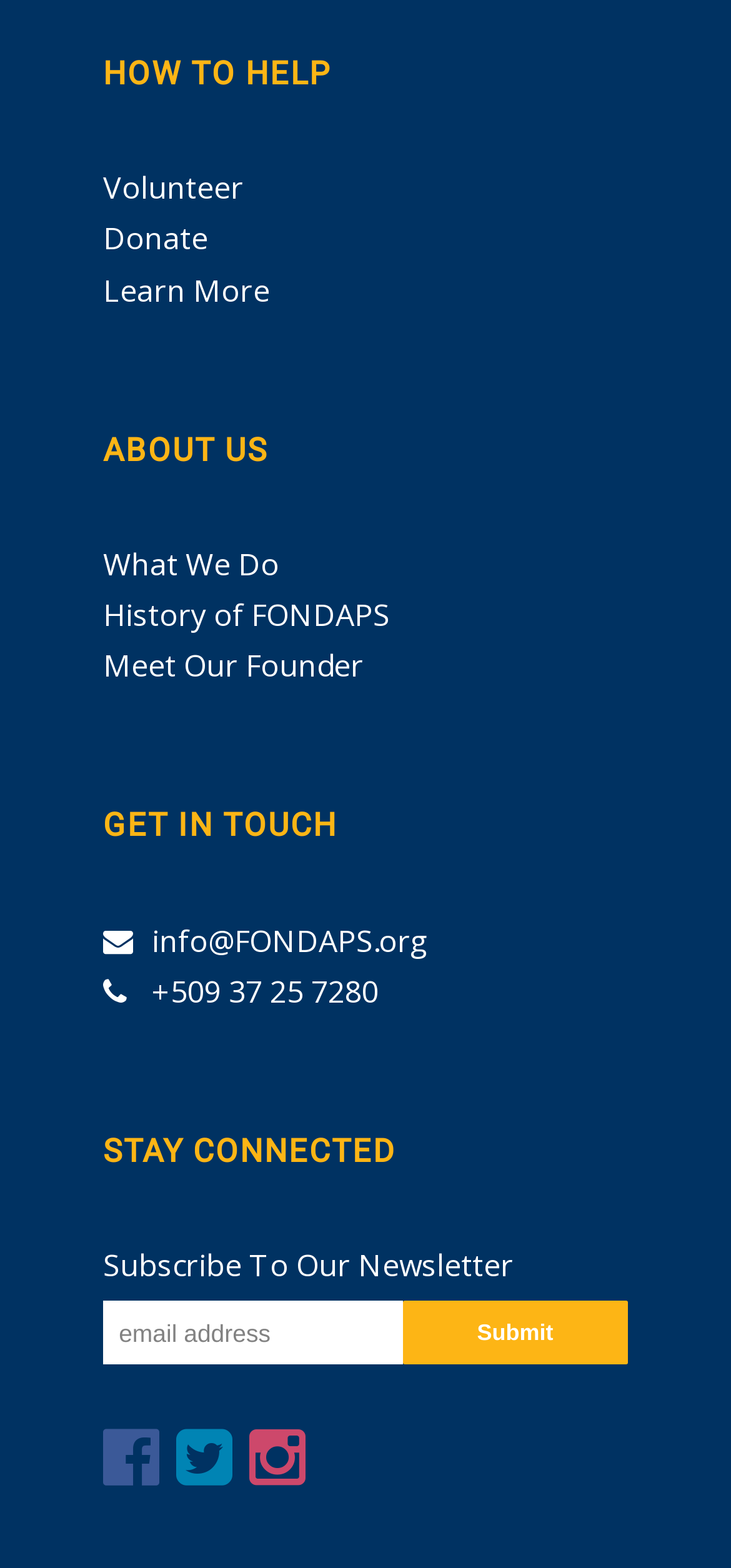How many social media links are there?
Utilize the image to construct a detailed and well-explained answer.

I found three links at the bottom of the page with no text, which are likely social media links, so there are 3 social media links.